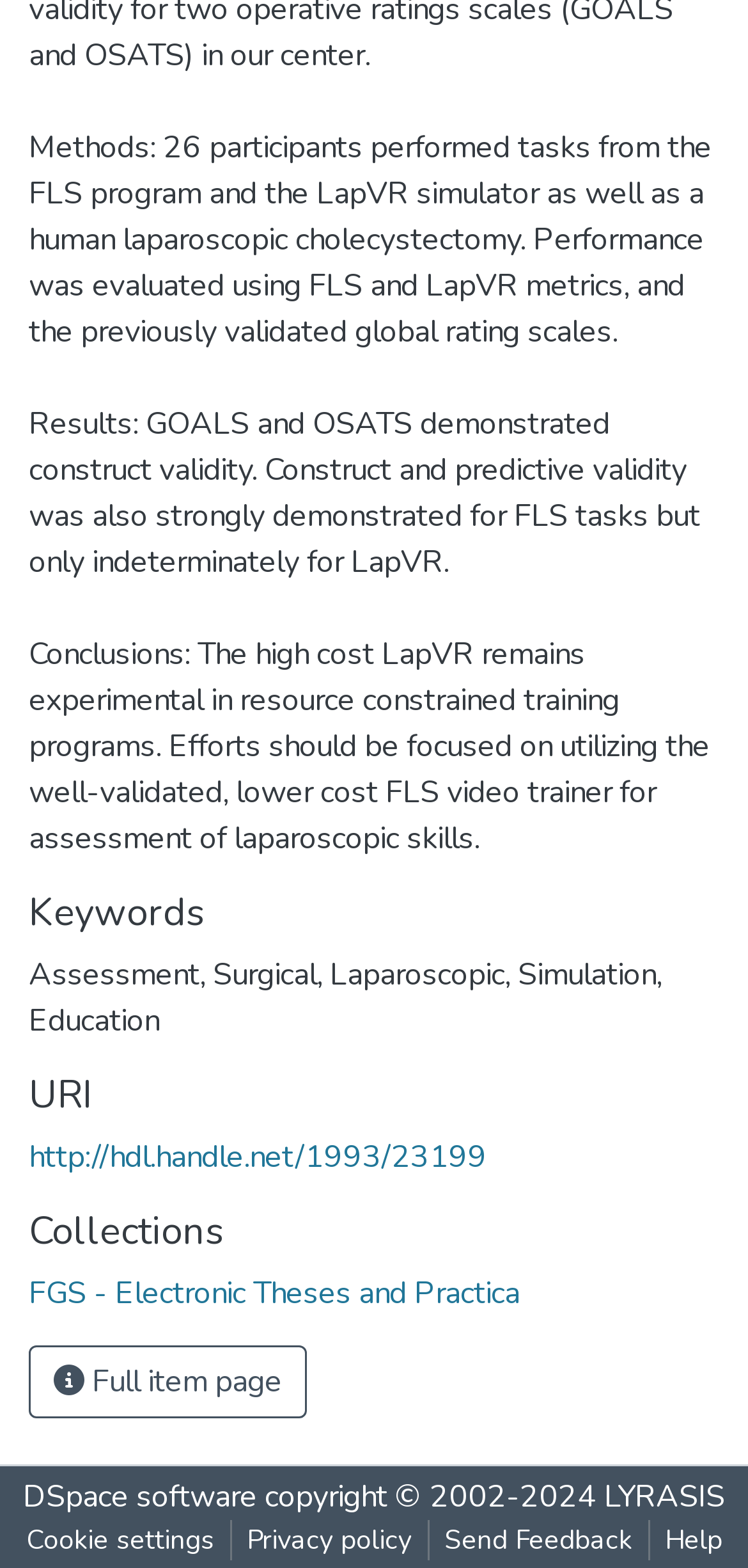Determine the bounding box coordinates of the UI element that matches the following description: "Full item page". The coordinates should be four float numbers between 0 and 1 in the format [left, top, right, bottom].

[0.038, 0.858, 0.41, 0.905]